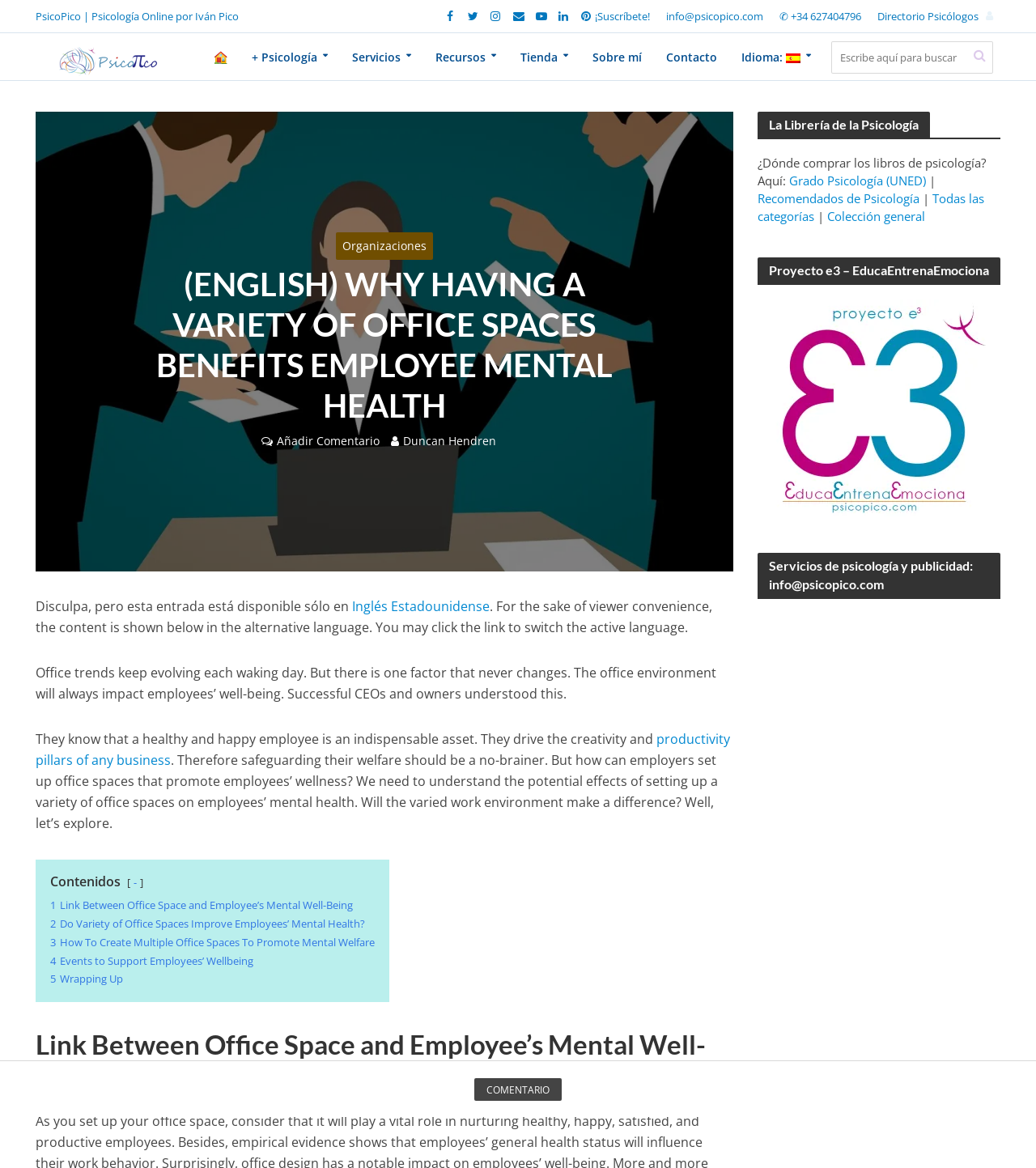Locate the UI element that matches the description Inglés Estadounidense in the webpage screenshot. Return the bounding box coordinates in the format (top-left x, top-left y, bottom-right x, bottom-right y), with values ranging from 0 to 1.

[0.339, 0.512, 0.472, 0.53]